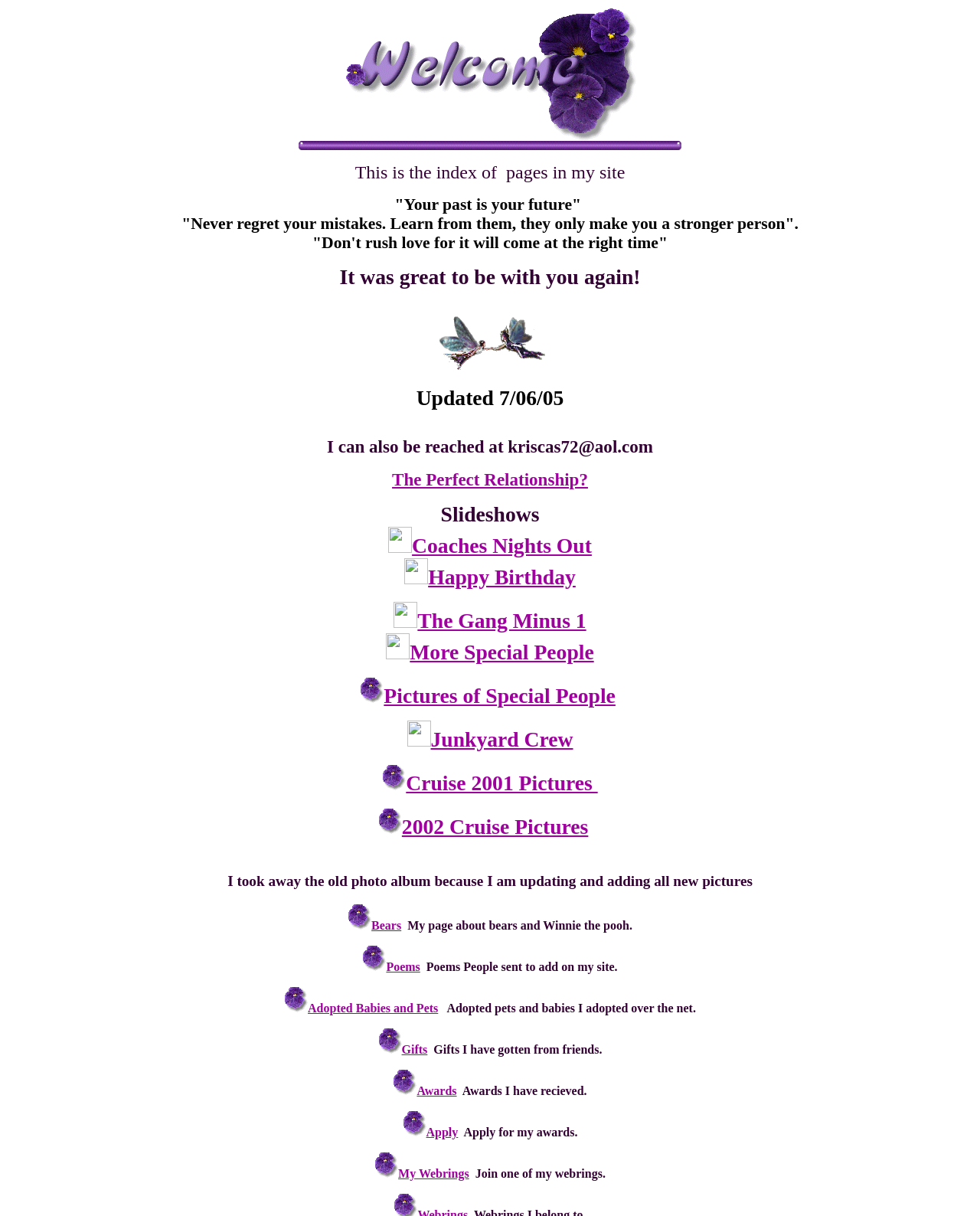Elaborate on the information and visuals displayed on the webpage.

The webpage is an index of a personal website, featuring a collection of links, images, and quotes. At the top, there is a link and an image, followed by a brief introduction to the website. Below the introduction, there are four inspirational quotes, each with a distinct font style.

The main content of the webpage is divided into sections, each featuring a series of links to other pages on the website. The sections are not explicitly labeled, but they appear to be organized by theme. The first section includes links to pages about relationships, coaches, and special people. The second section features links to photo albums, including pictures from cruises and special events.

The third section appears to be dedicated to hobbies and interests, with links to pages about bears, poetry, and adopted pets. The fourth section showcases gifts and awards received from friends, as well as opportunities to apply for awards. The final section features links to webrings, allowing visitors to join online communities related to the website's themes.

Throughout the webpage, there are numerous images, often accompanying the links and quotes. The images are scattered throughout the page, with some appearing above or below the corresponding links. The overall layout is dense, with many elements competing for attention. However, the use of quotes and images adds a personal touch, making the webpage feel more like a scrapbook or a personal journal.